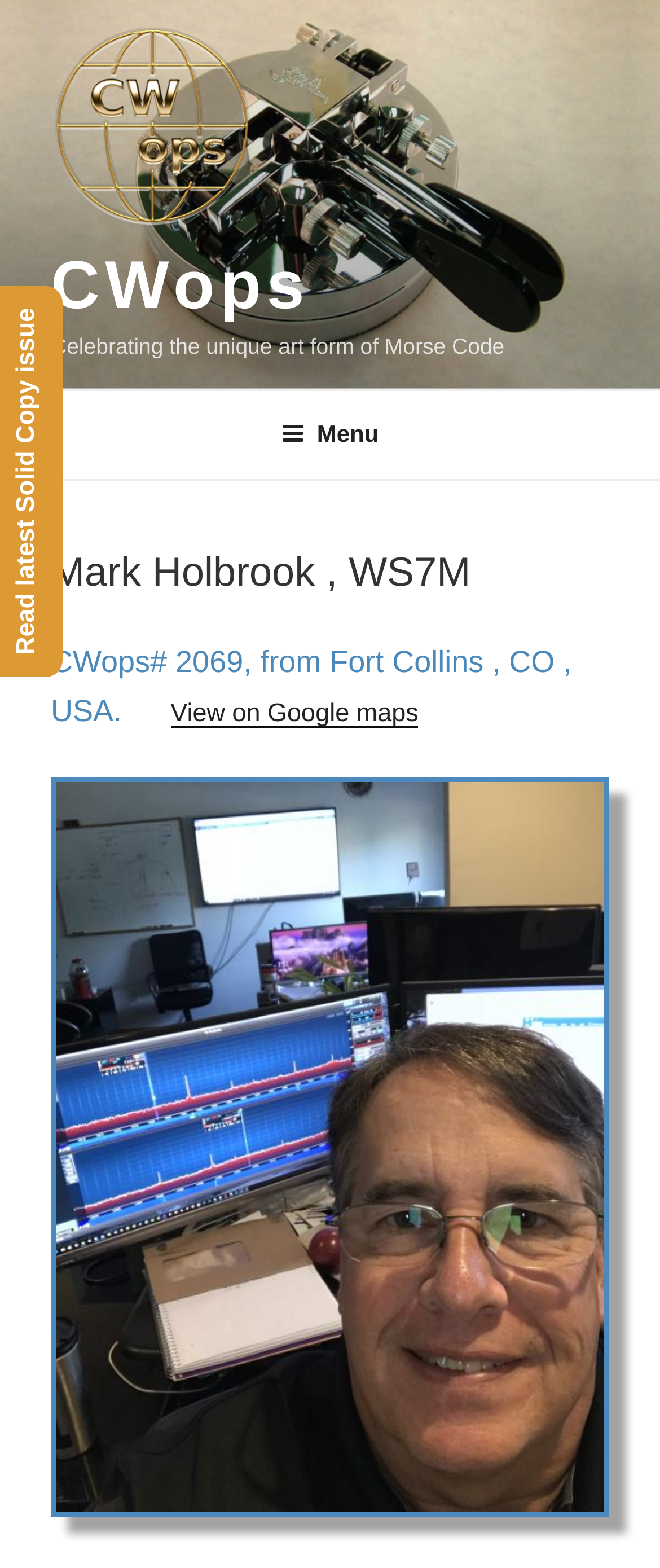Offer a detailed explanation of the webpage layout and contents.

The webpage is about Mark Holbrook, a CWops member with the call sign WS7M. At the top-left corner, there is a link and an image, both labeled "CWops". Below these elements, there is a static text that reads "Celebrating the unique art form of Morse Code". 

A navigation menu, labeled "Top Menu", spans across the top of the page. Within this menu, there is a button labeled "Menu" that, when expanded, reveals a header section. This section contains a heading that displays the title "Mark Holbrook, WS7M" and two static text elements. The first text element shows the CWops membership number and location, "CWops# 2069, from Fort Collins, CO, USA." The second text element is an arrow, "---->", followed by a link to "View on Google maps". 

At the bottom of the page, there is a large image that takes up most of the width.